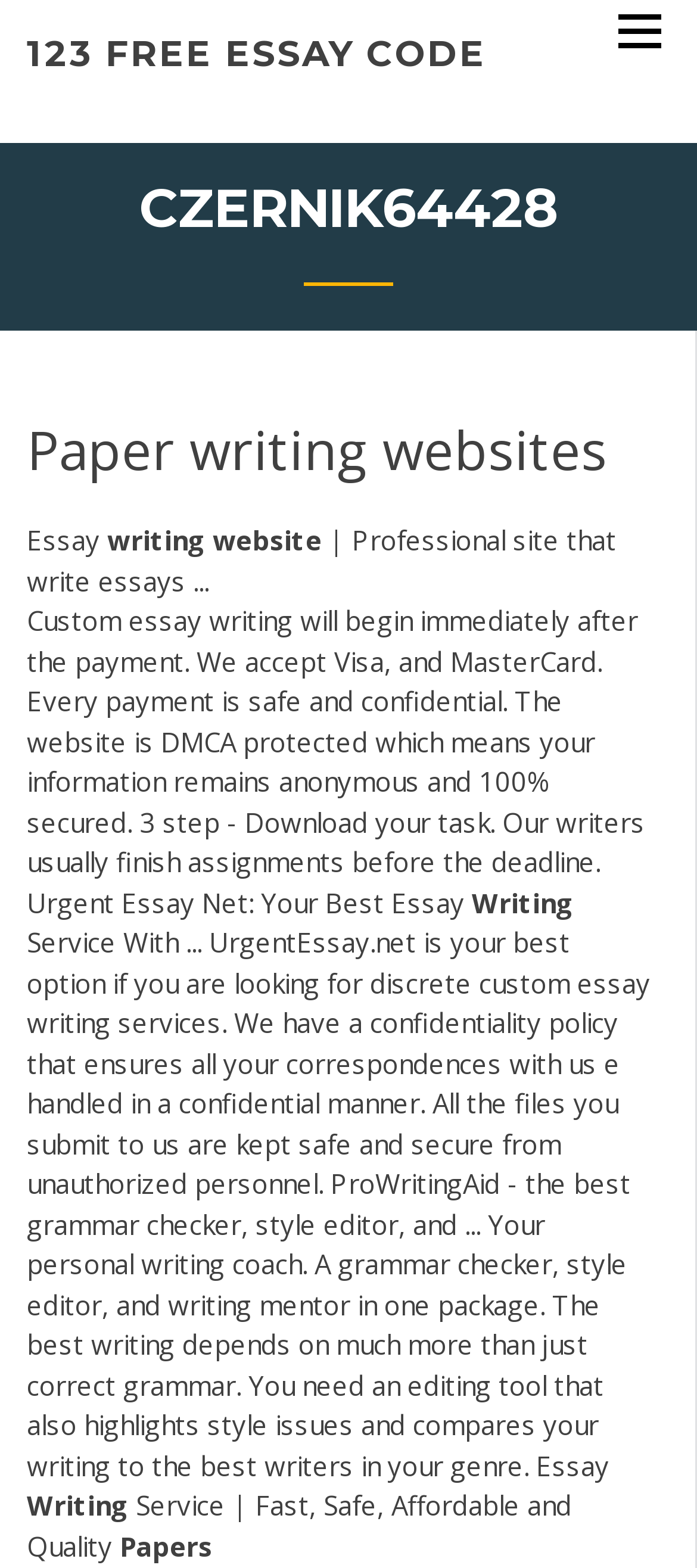Answer this question in one word or a short phrase: What is the website's payment method?

Visa and MasterCard